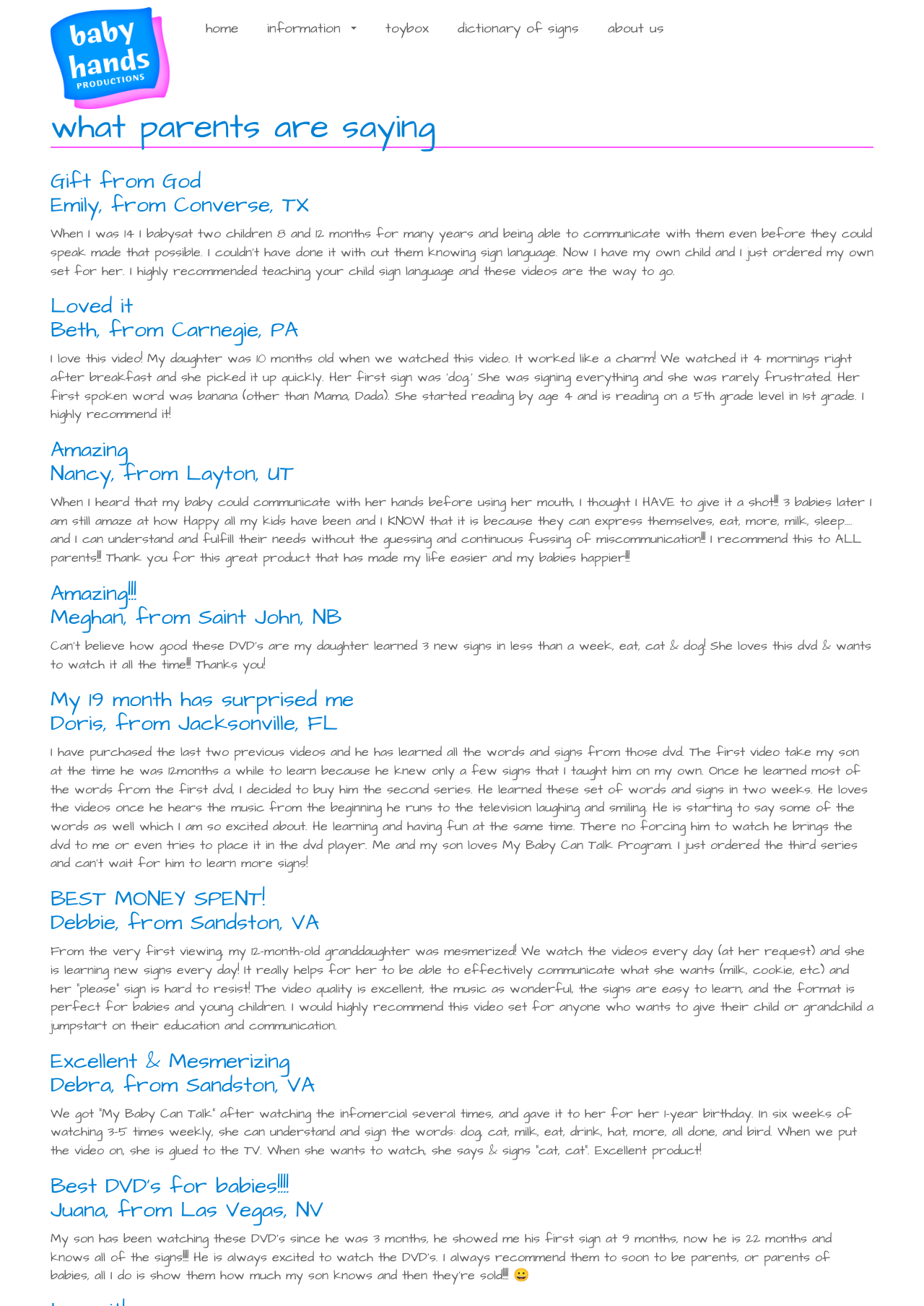Using the format (top-left x, top-left y, bottom-right x, bottom-right y), provide the bounding box coordinates for the described UI element. All values should be floating point numbers between 0 and 1: dictionary of signs

[0.48, 0.011, 0.642, 0.033]